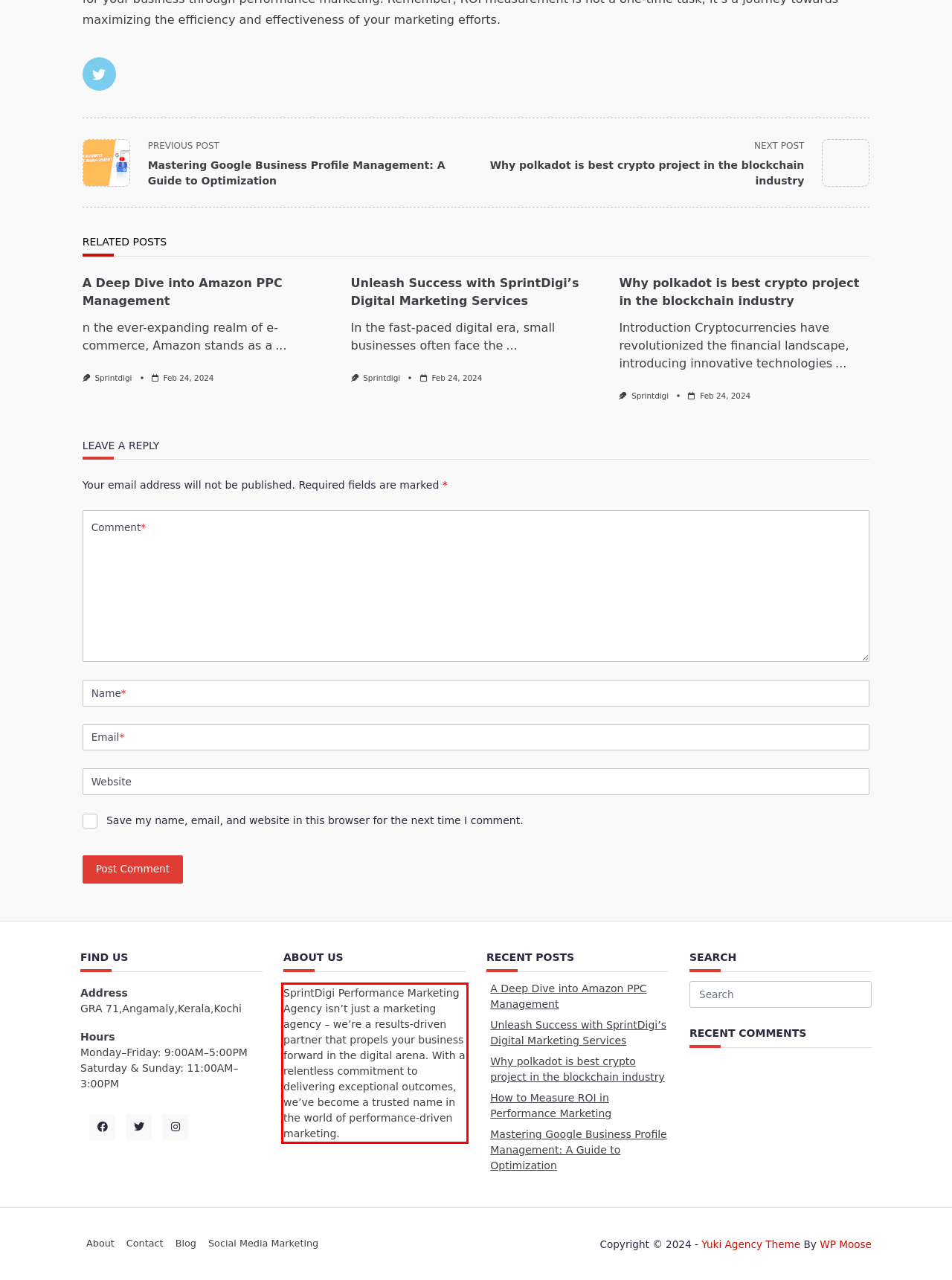Your task is to recognize and extract the text content from the UI element enclosed in the red bounding box on the webpage screenshot.

SprintDigi Performance Marketing Agency isn’t just a marketing agency – we’re a results-driven partner that propels your business forward in the digital arena. With a relentless commitment to delivering exceptional outcomes, we’ve become a trusted name in the world of performance-driven marketing.